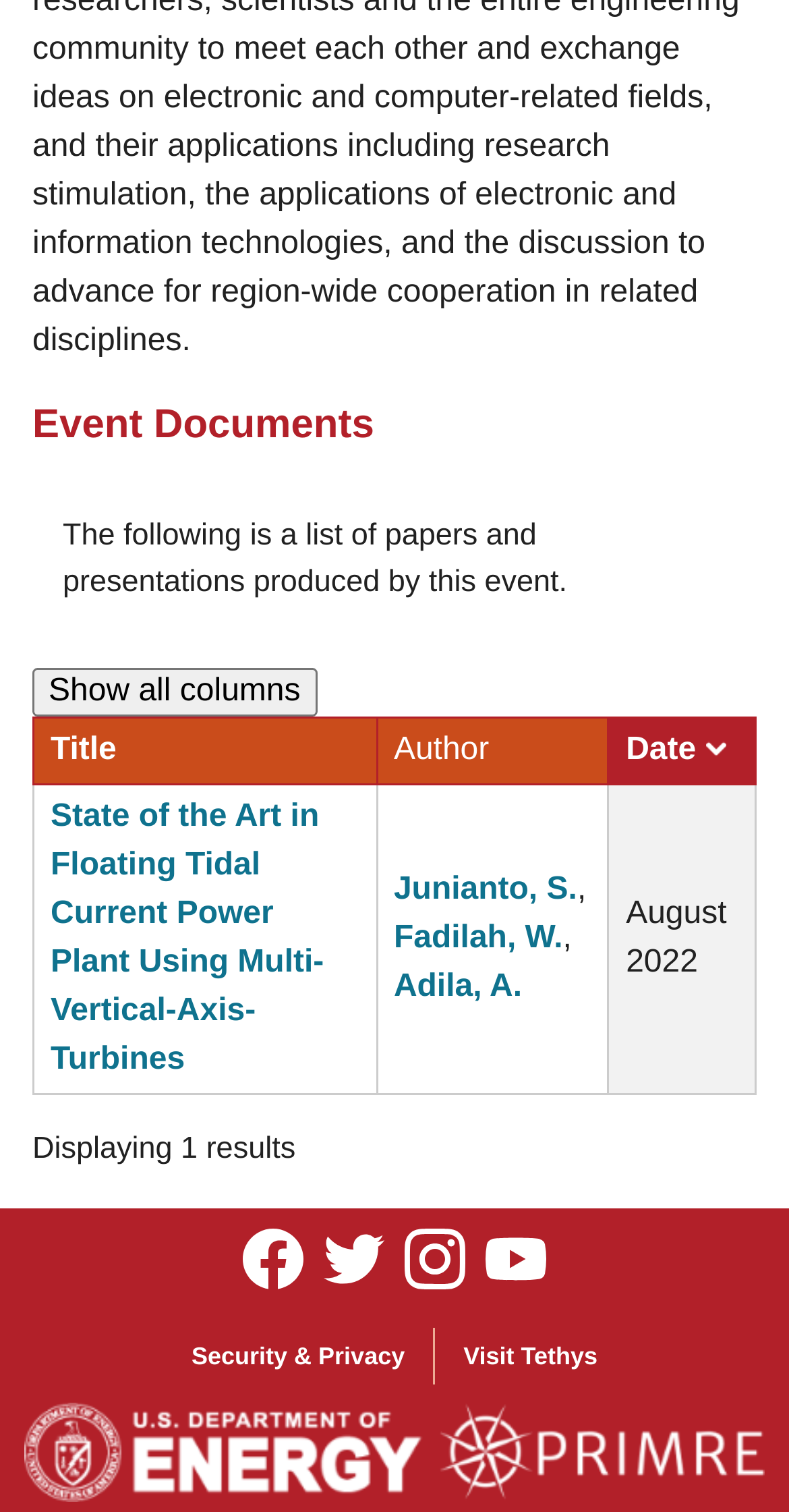Determine the bounding box for the described UI element: "Title".

[0.064, 0.485, 0.148, 0.508]